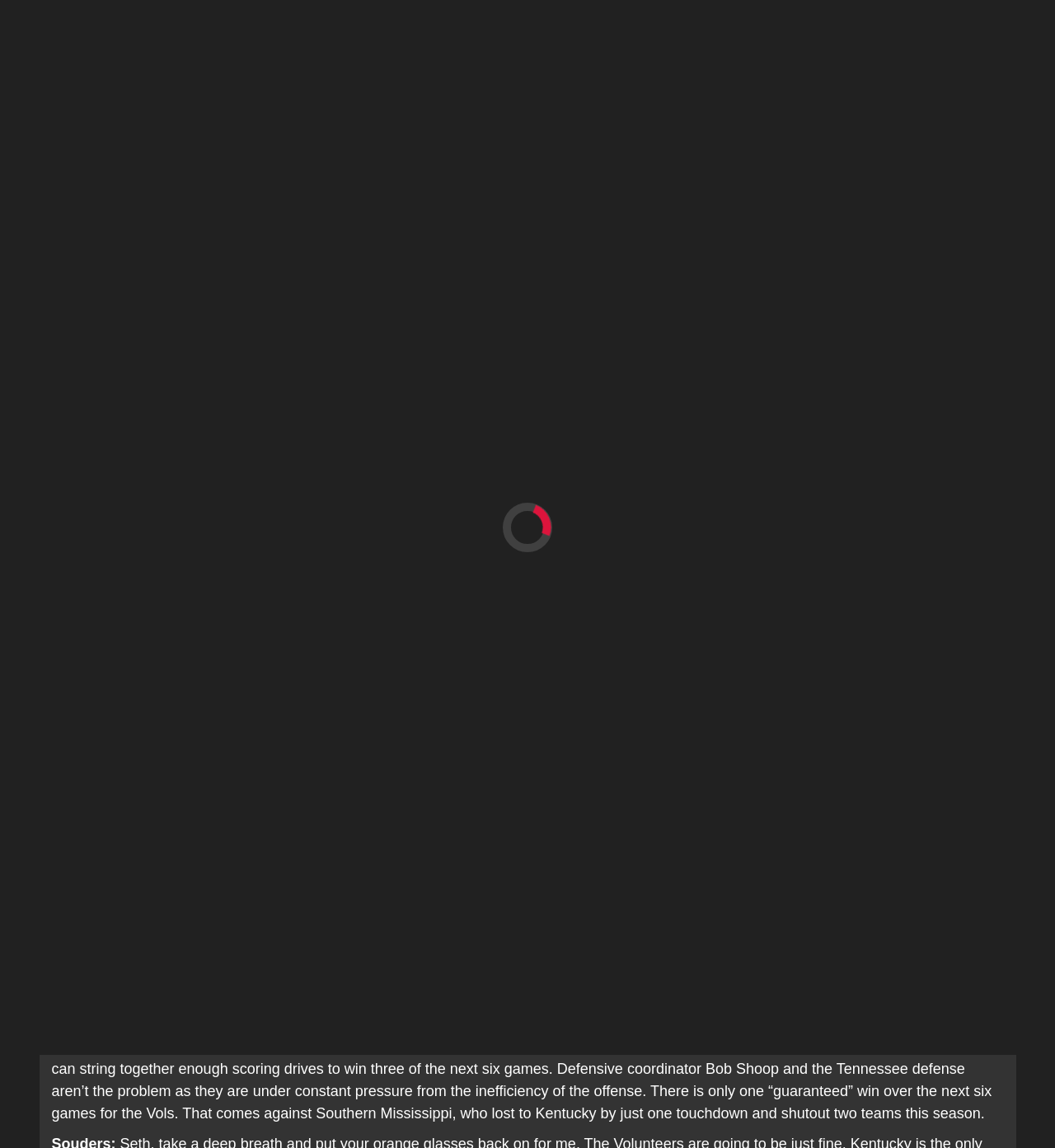What is the name of the quarterback mentioned in the article?
Provide an in-depth and detailed answer to the question.

The name of the quarterback mentioned in the article is Jarrett Guarantano, as mentioned in the text 'Tennessee’s offense has been helped by the dual-threat ability of starting quarterback Jarrett Guarantano...'.